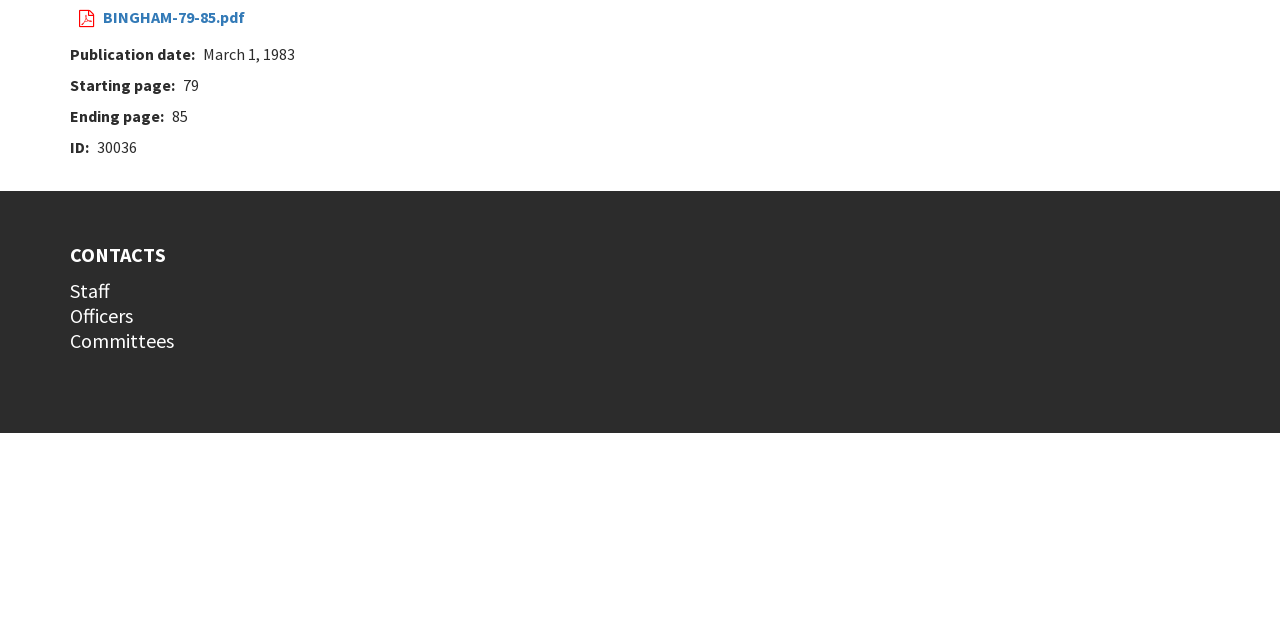Using the provided element description: "Officers", identify the bounding box coordinates. The coordinates should be four floats between 0 and 1 in the order [left, top, right, bottom].

[0.055, 0.481, 0.104, 0.504]